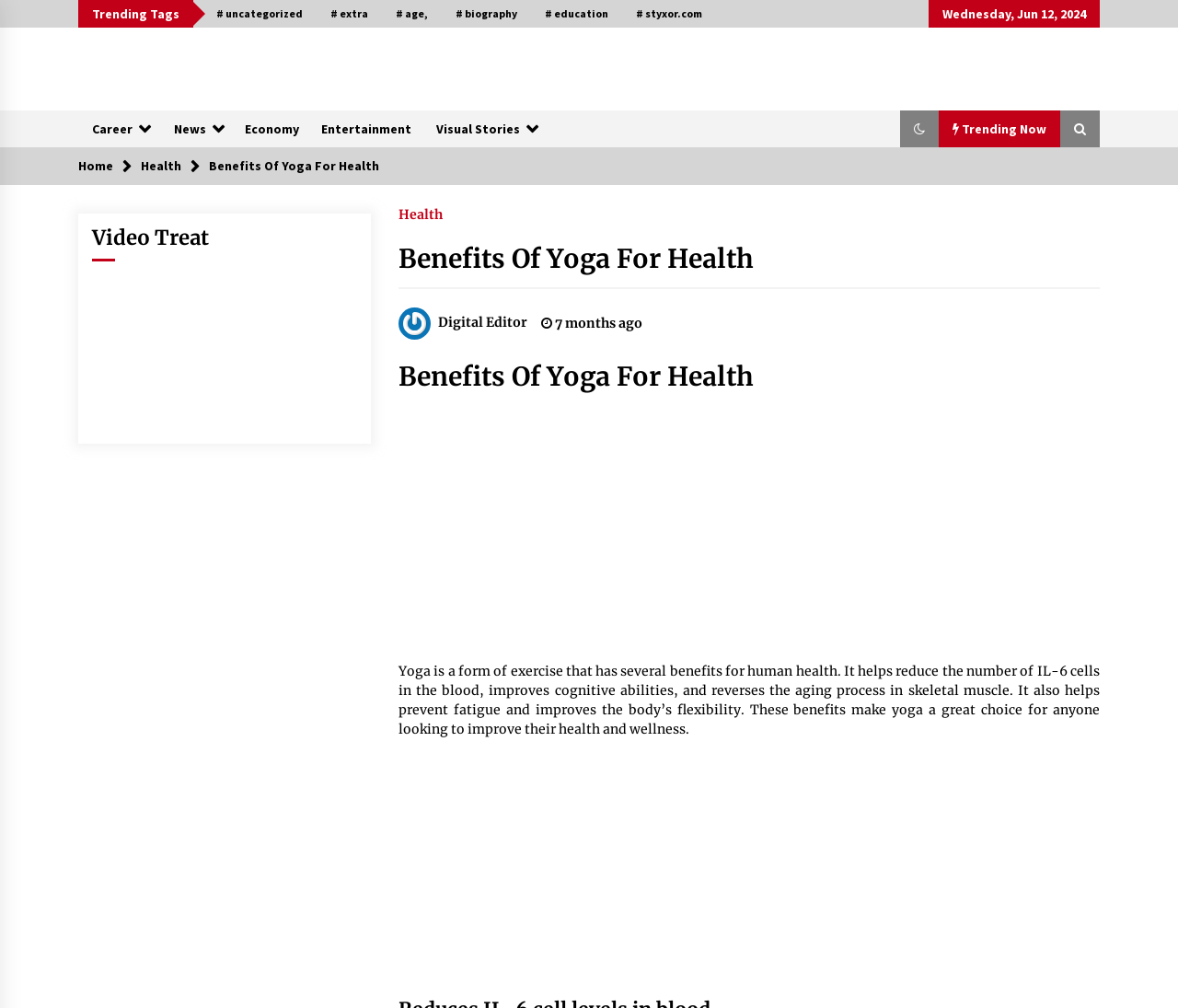Find the bounding box coordinates of the area that needs to be clicked in order to achieve the following instruction: "Read the 'Benefits Of Yoga For Health' article". The coordinates should be specified as four float numbers between 0 and 1, i.e., [left, top, right, bottom].

[0.338, 0.237, 0.934, 0.287]